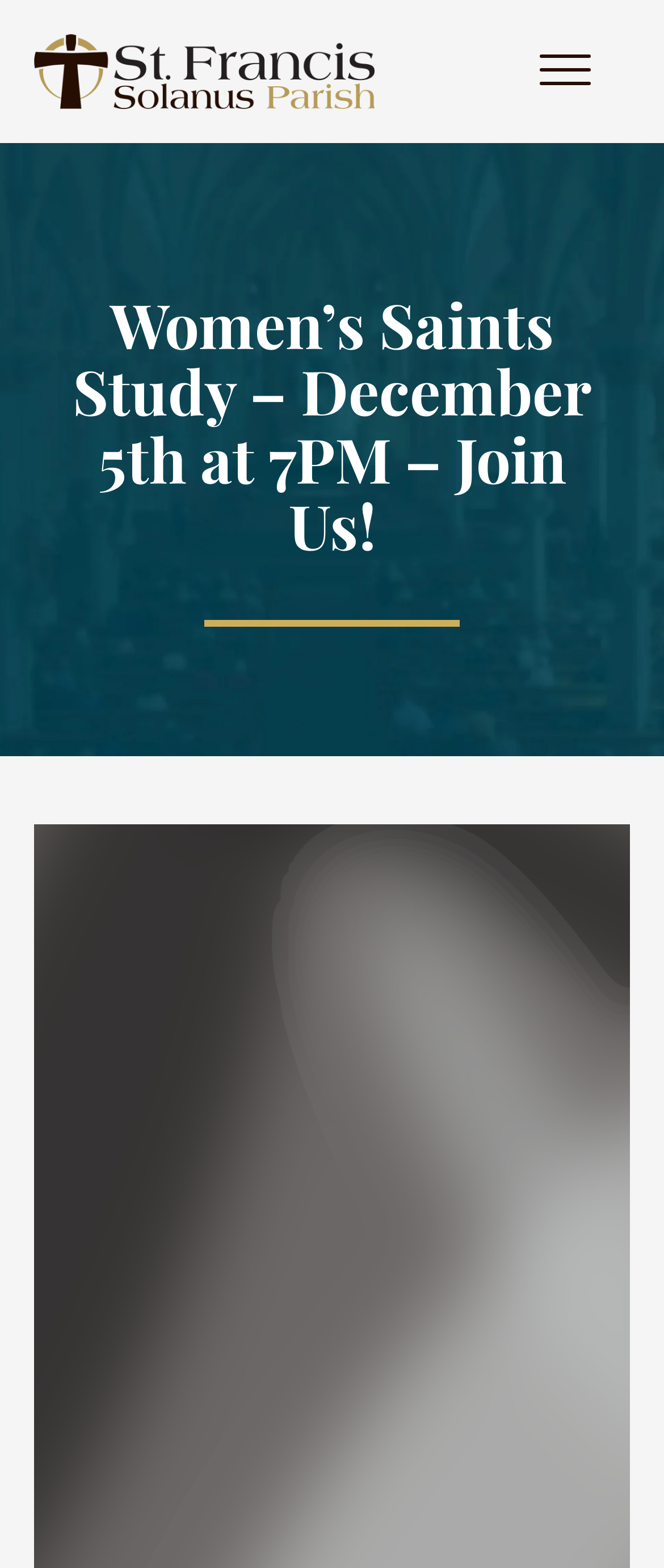Using the provided description alt="stf-logo-640-142" title="stf-logo-640-142", find the bounding box coordinates for the UI element. Provide the coordinates in (top-left x, top-left y, bottom-right x, bottom-right y) format, ensuring all values are between 0 and 1.

[0.051, 0.05, 0.564, 0.074]